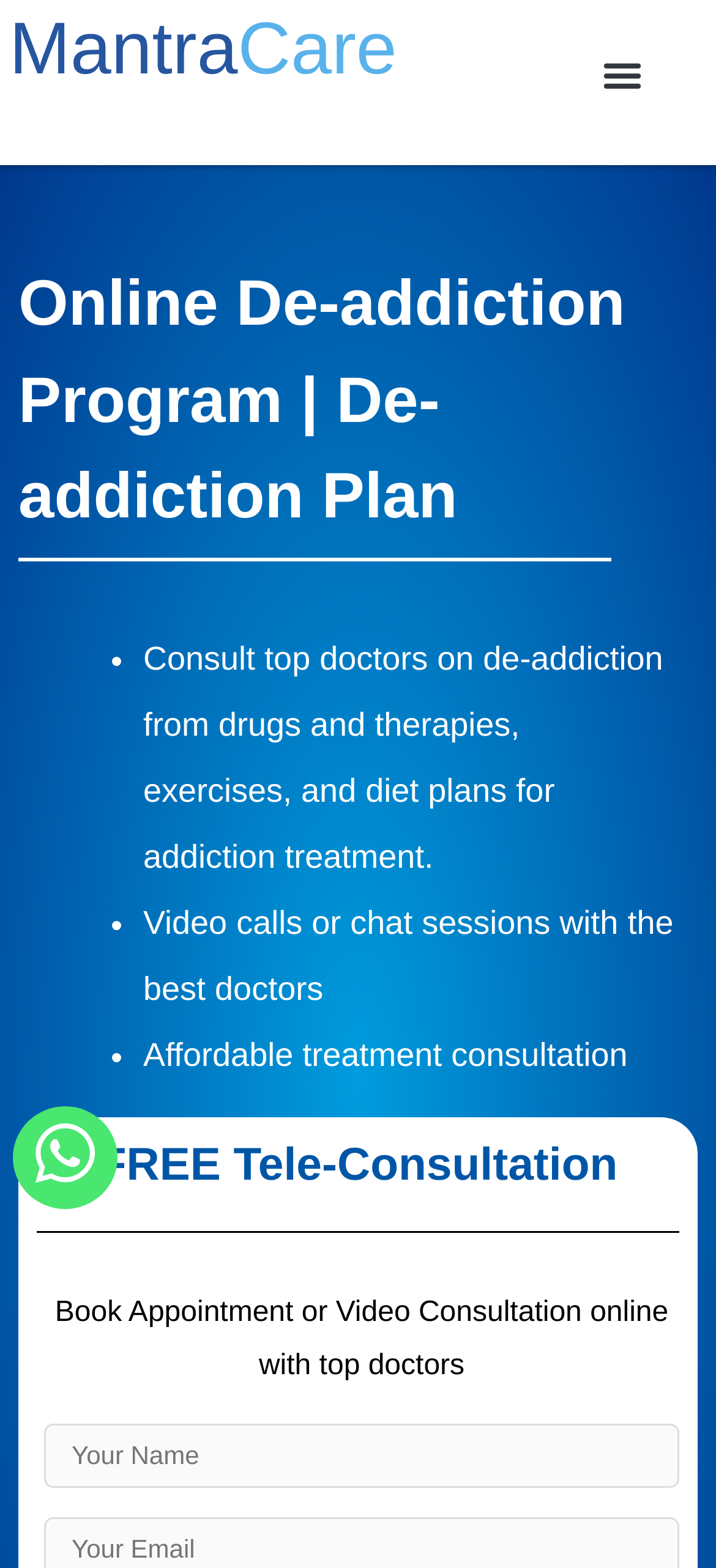How many list markers are present on the webpage?
Using the image provided, answer with just one word or phrase.

Three